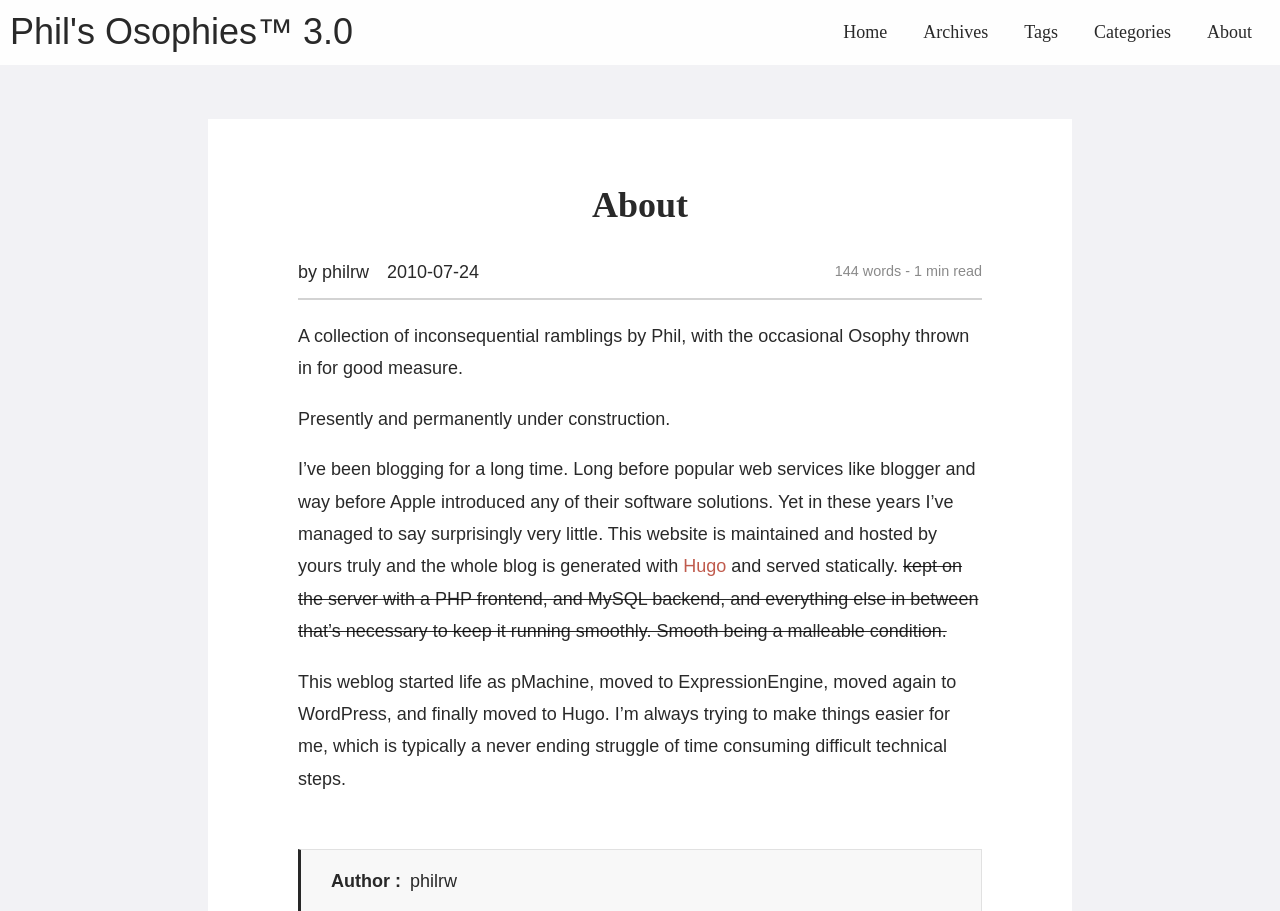Respond to the following question using a concise word or phrase: 
What is the blog generated with?

Hugo